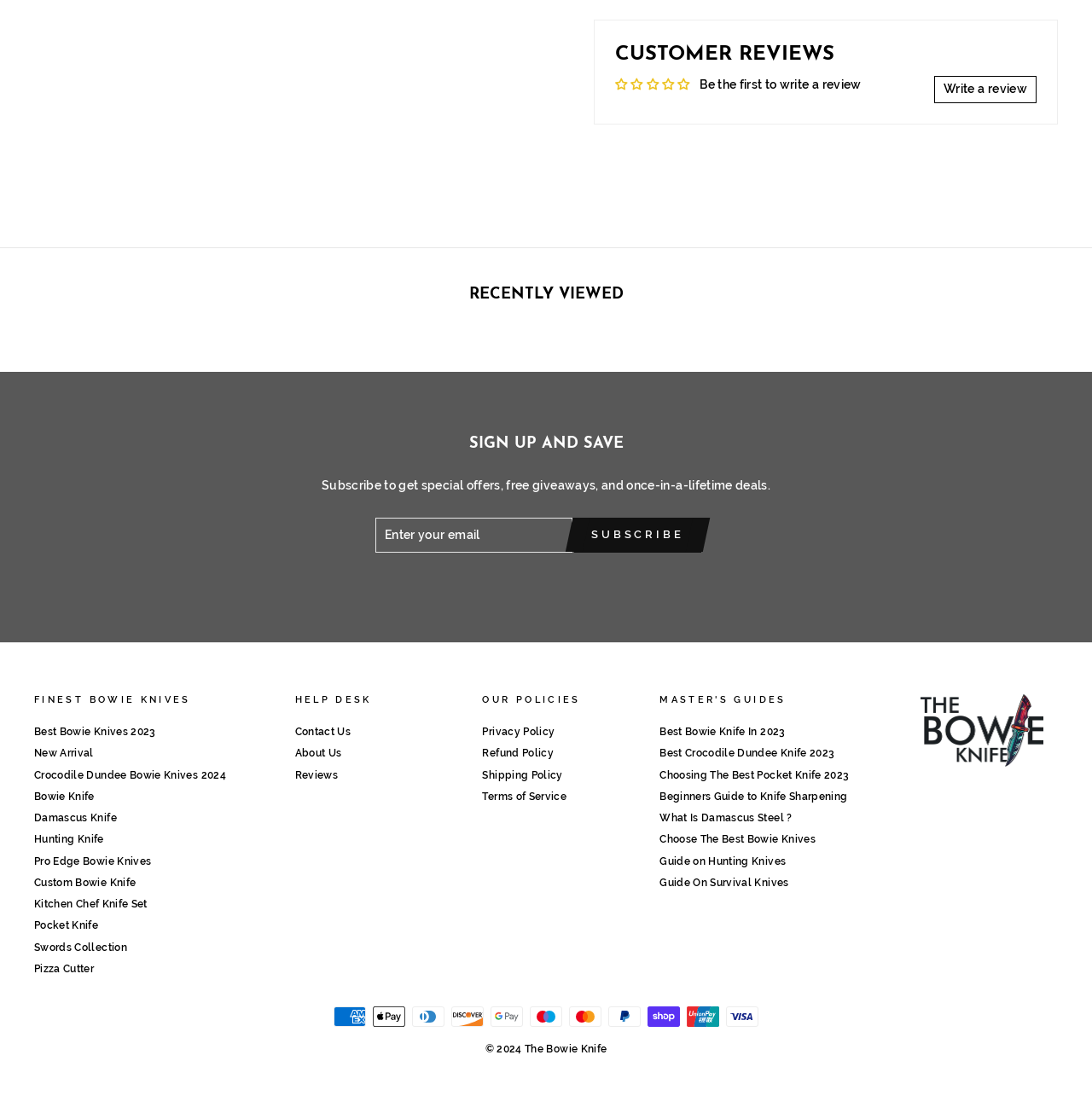Provide the bounding box coordinates for the UI element that is described as: "Subscribe".

[0.526, 0.465, 0.642, 0.496]